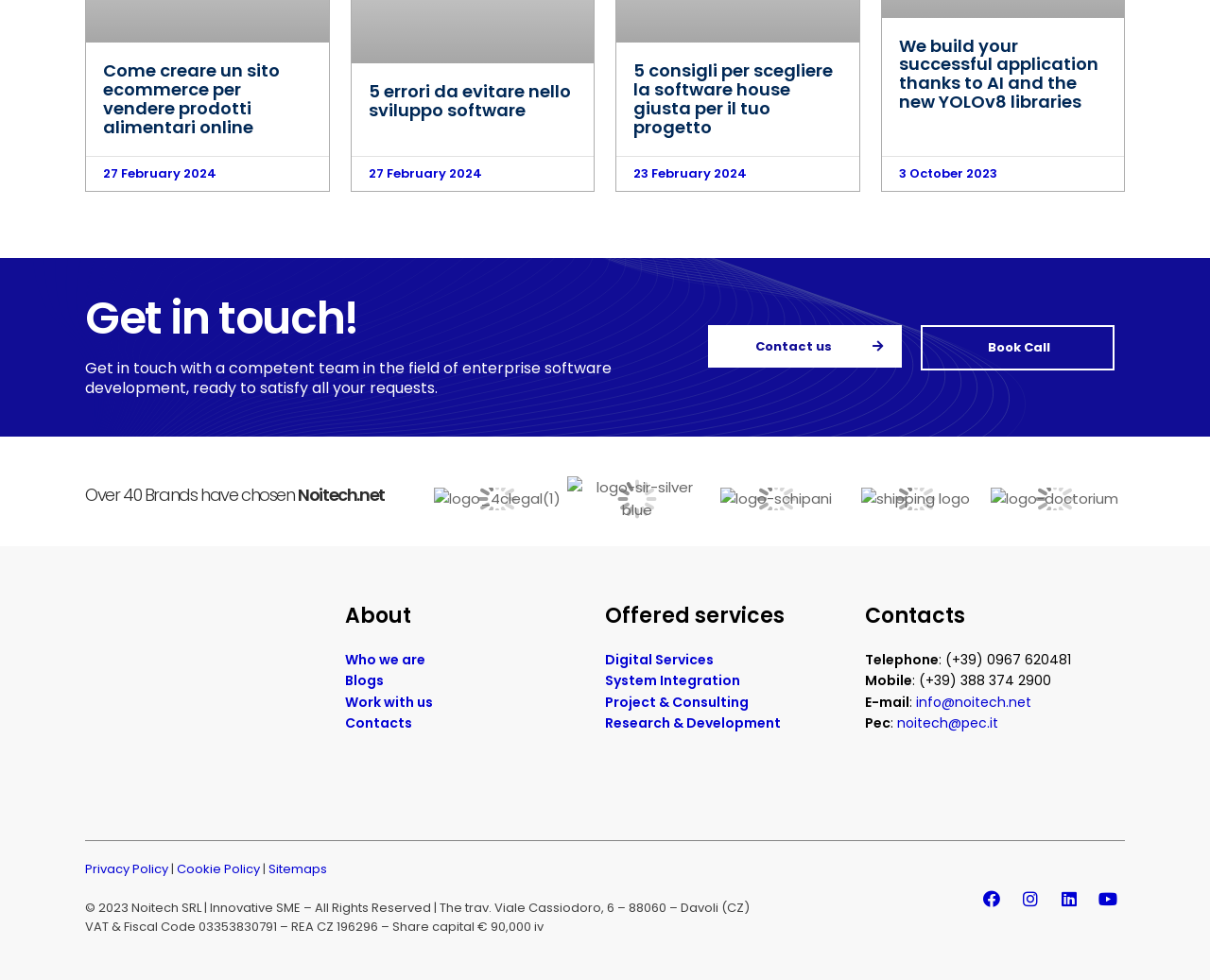Respond with a single word or phrase to the following question:
What is the phone number mentioned on the webpage?

+39 0967 620481